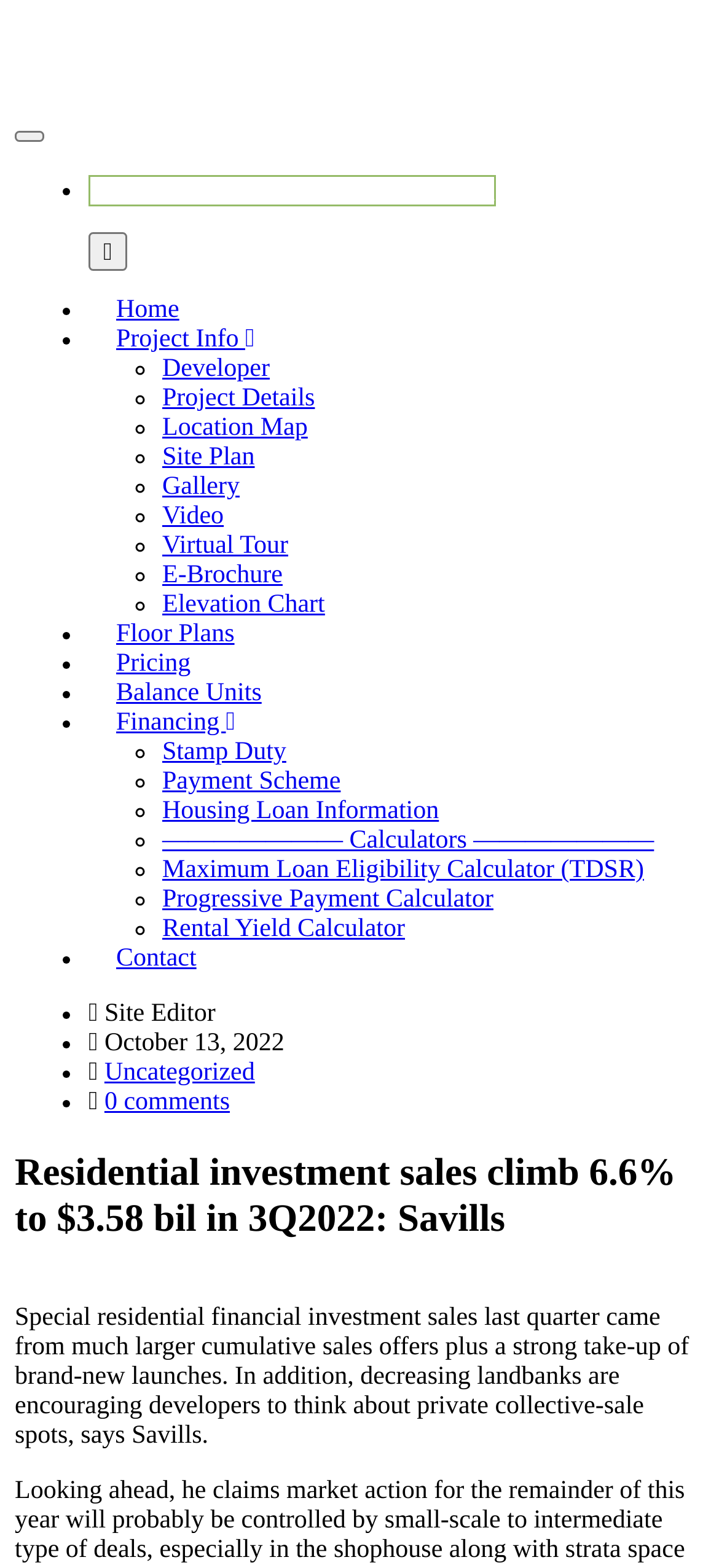What is the topic of the news article at the bottom of the webpage?
Respond with a short answer, either a single word or a phrase, based on the image.

Residential investment sales